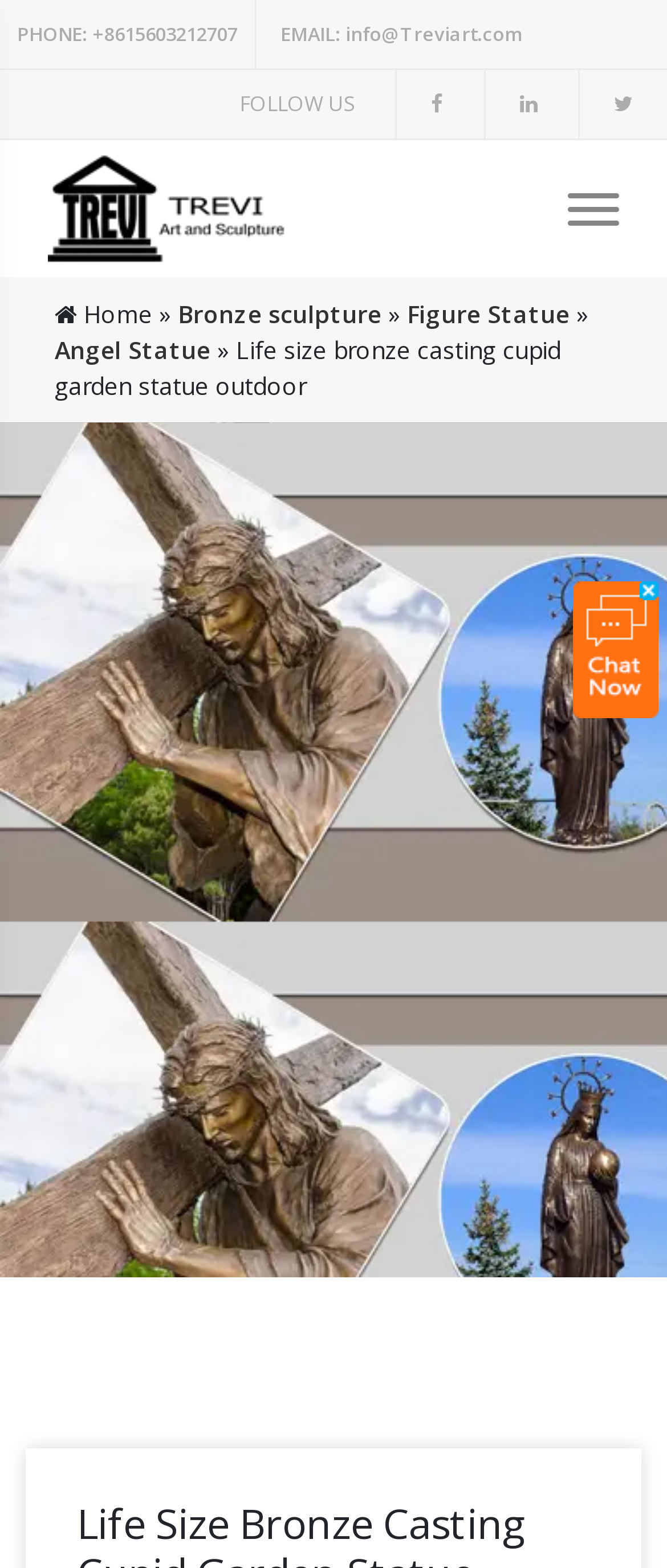Provide a one-word or short-phrase answer to the question:
How many links are there in the breadcrumb navigation?

4